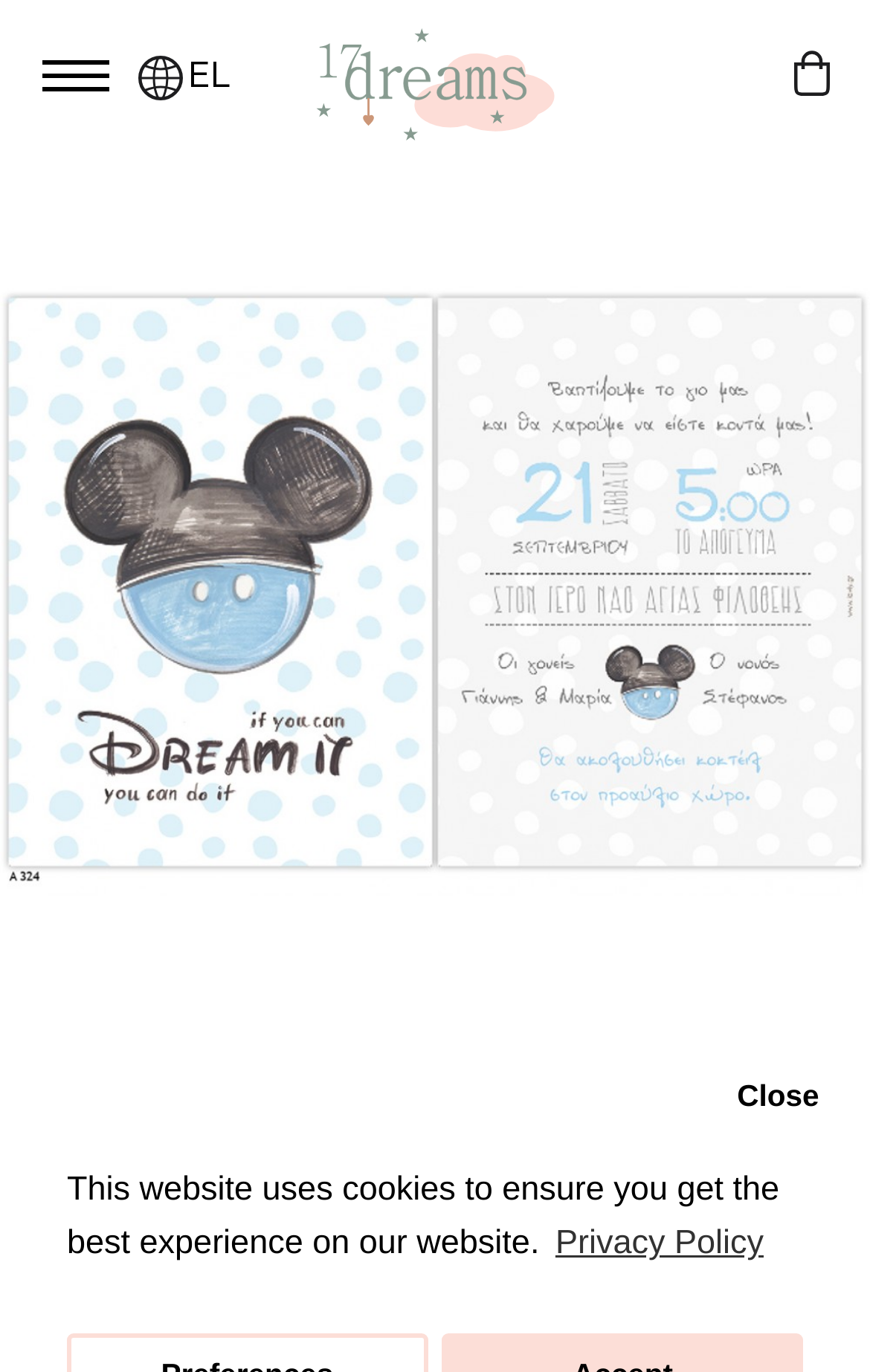Explain in detail what is displayed on the webpage.

This webpage appears to be a product page for a baptism invitation for a boy, specifically the "Dream it LA324" design. At the top of the page, there is a menu section with links to "MENU" and "EL" on the left side, and a logo "17Dreams" on the right side, accompanied by an image of the logo.

Below the menu section, there is a large image of the baptism invitation, taking up most of the page's width. The image is positioned near the top of the page, with a small gap between it and the menu section.

To the right of the image, there is a section with a heading that matches the product title, "Baptism invitation for a boy Dream it LA324". Below the heading, there is a reference number "REF. LA324" and an "Add to Wish List" button with a small icon.

At the very top of the page, there is a cookie notification message that spans about a quarter of the page's width, with a "learn more about cookies" button and a "dismiss cookie message" button. The "learn more about cookies" button has a "Privacy Policy" link, and the "dismiss cookie message" button has a "Close" label.

There is also a small button with a "0" label at the top right corner of the page, but its purpose is unclear.